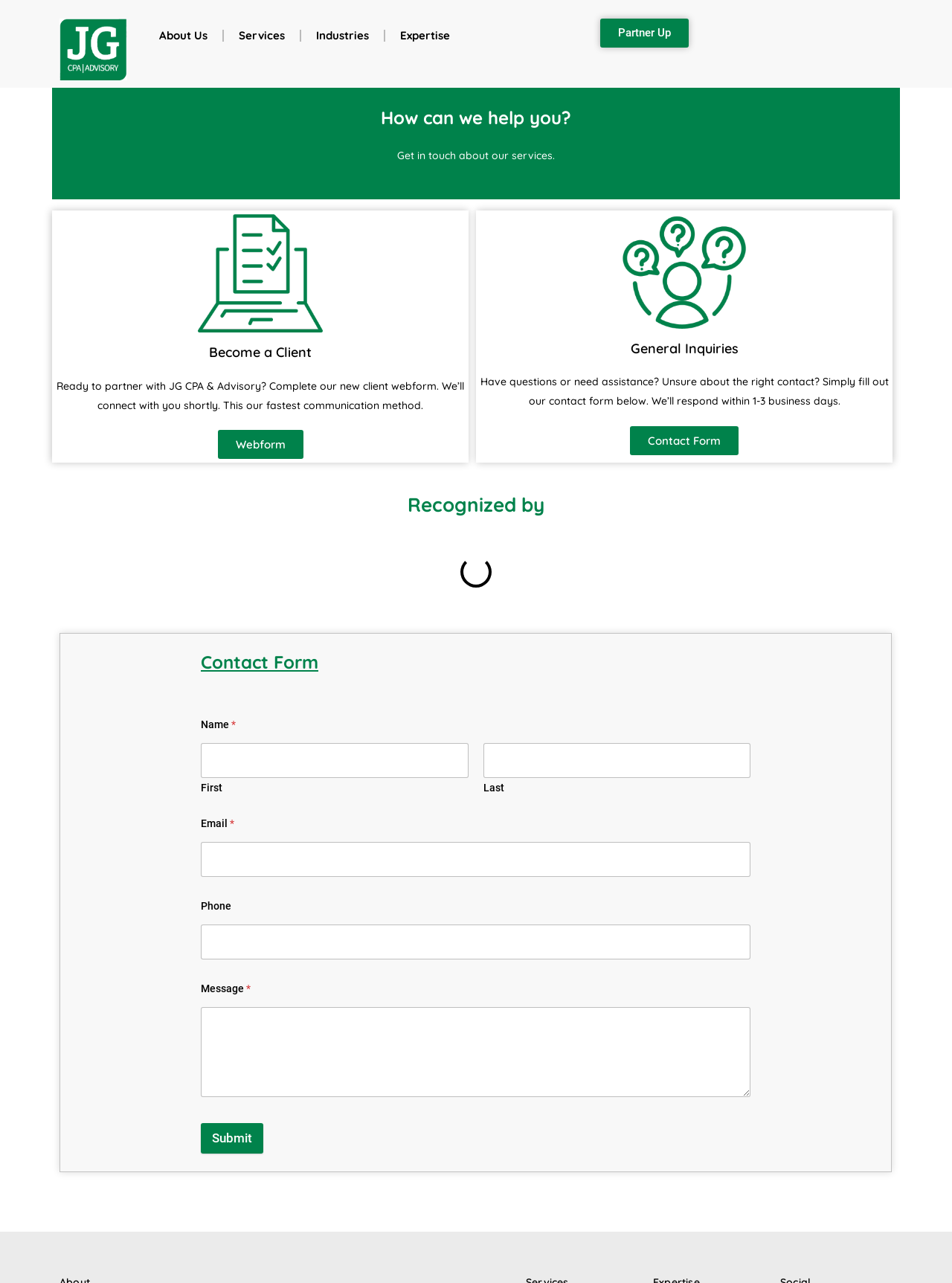Find the bounding box coordinates of the clickable area required to complete the following action: "Click the 'Submit' button".

[0.211, 0.875, 0.277, 0.899]